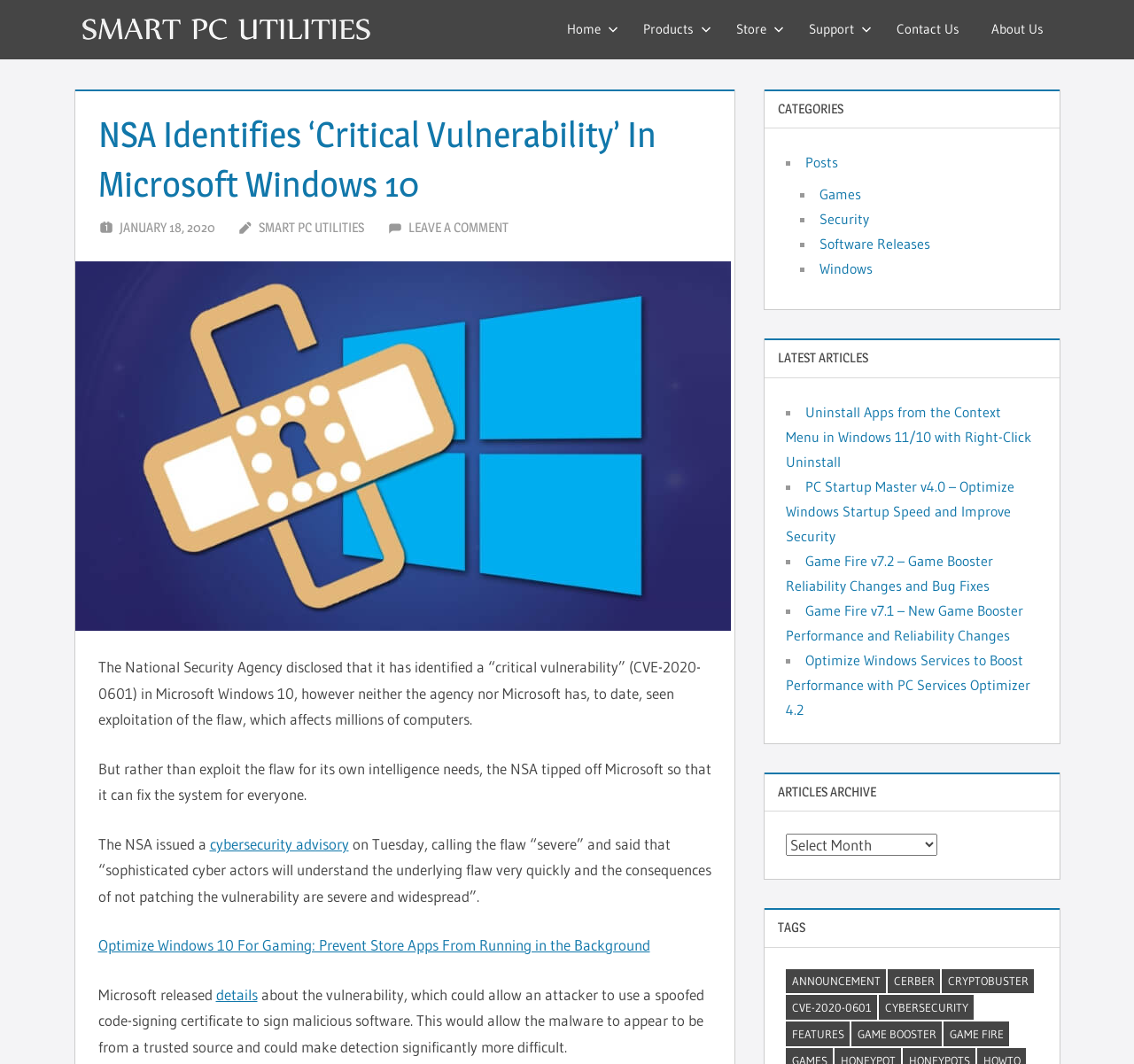Please locate and generate the primary heading on this webpage.

NSA Identifies ‘Critical Vulnerability’ In Microsoft Windows 10